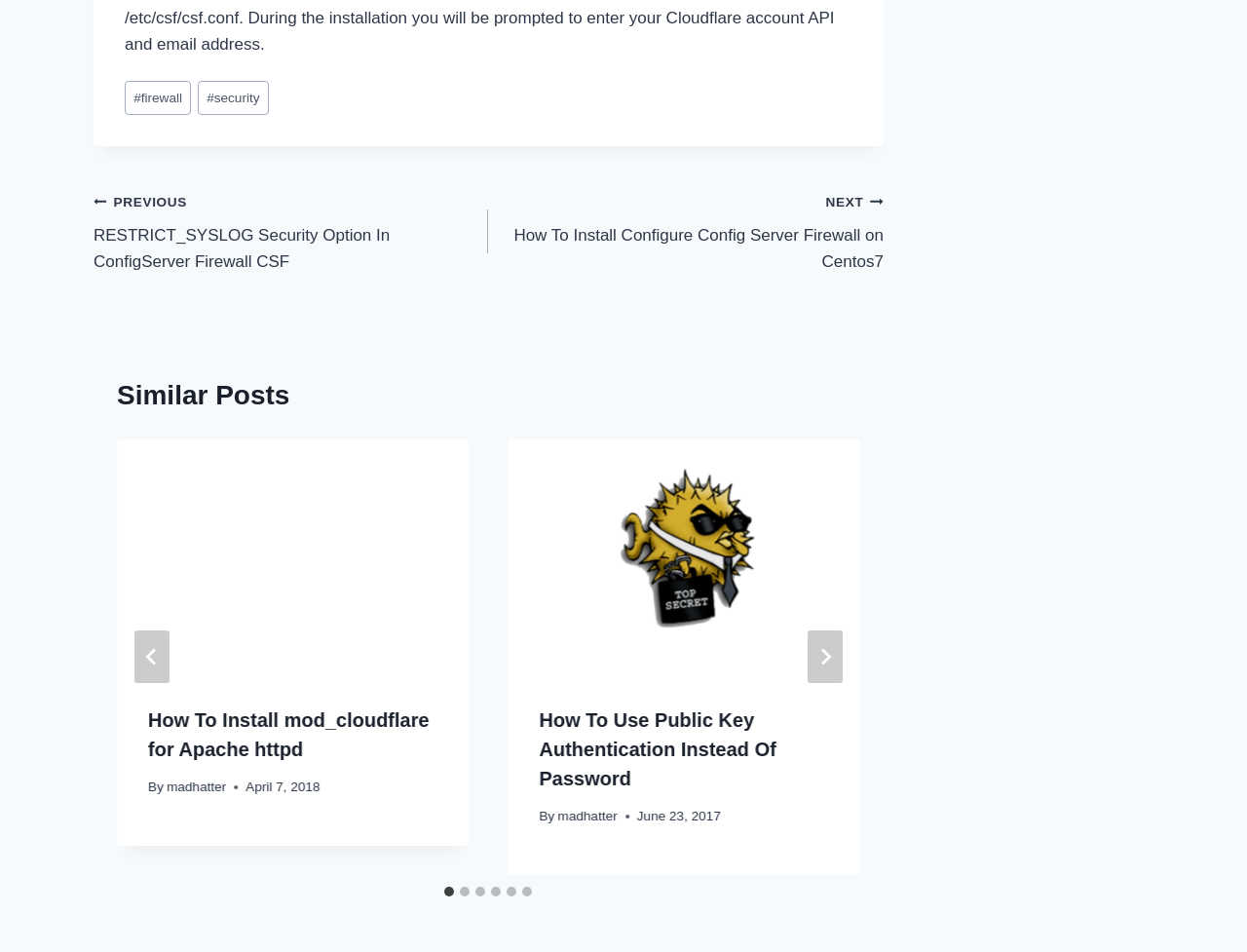Reply to the question with a single word or phrase:
How many similar posts are there?

6